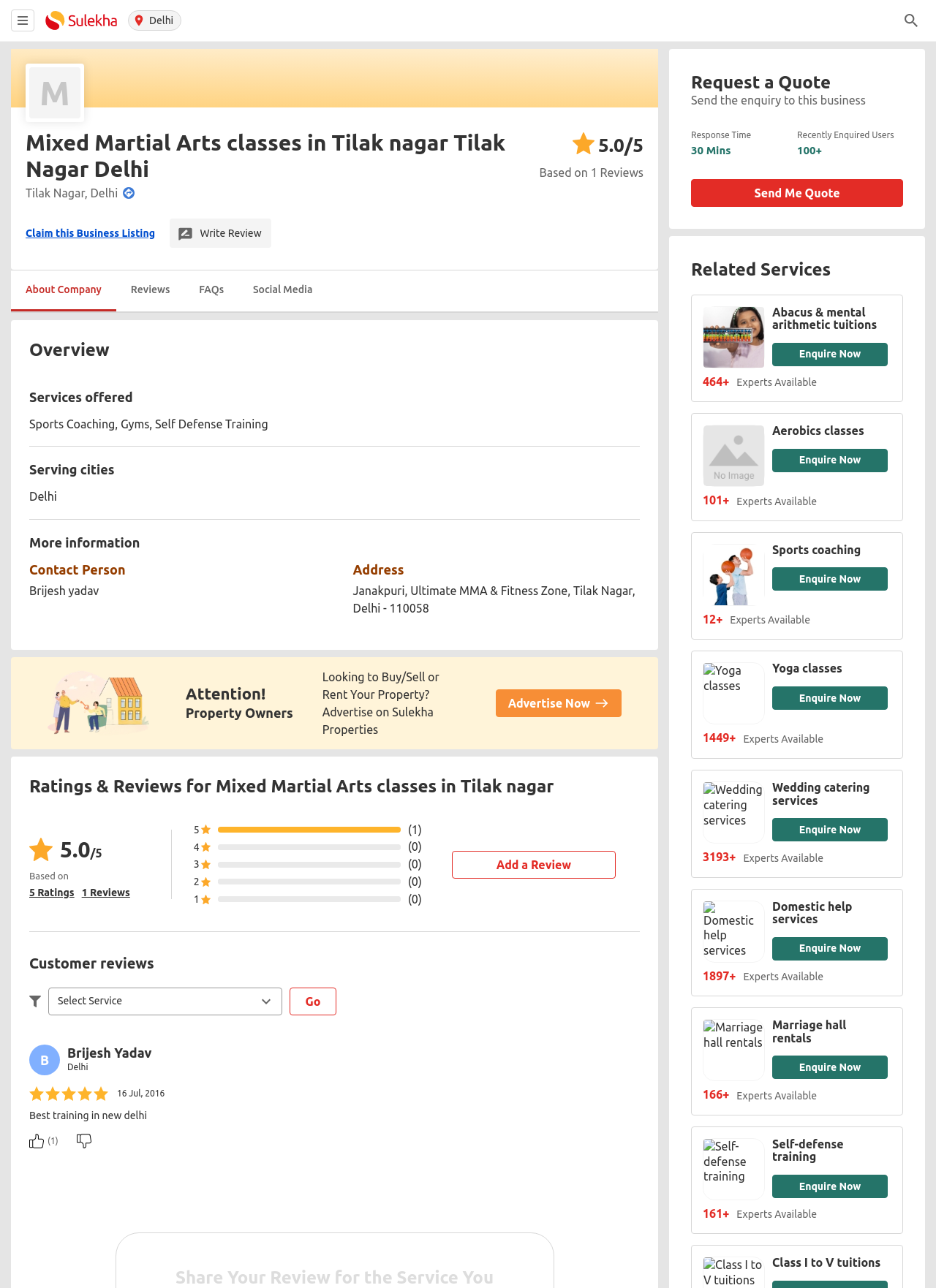How many reviews are there for Mixed Martial Arts classes in Tilak nagar?
Observe the image and answer the question with a one-word or short phrase response.

1